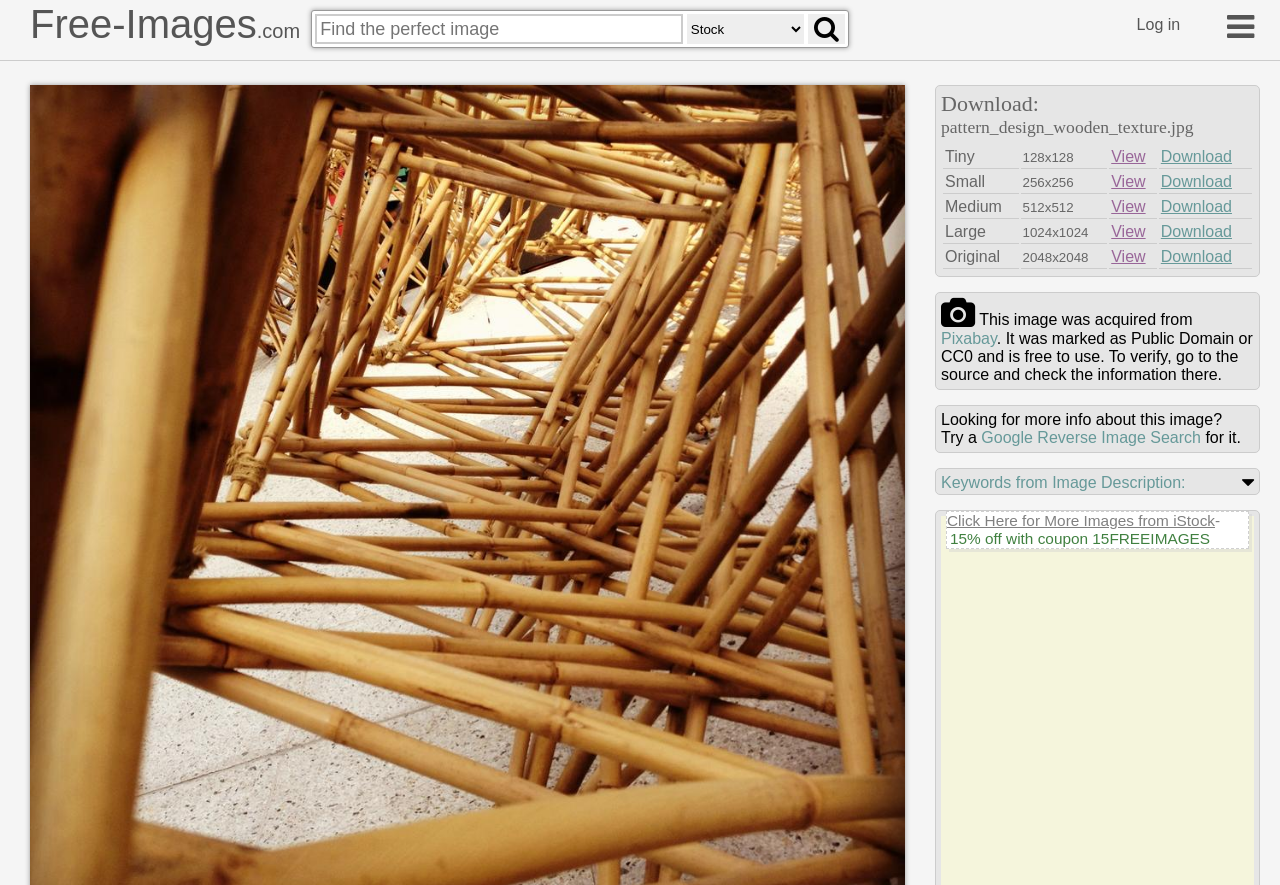Identify the bounding box coordinates of the element to click to follow this instruction: 'Download the image in original size'. Ensure the coordinates are four float values between 0 and 1, provided as [left, top, right, bottom].

[0.907, 0.28, 0.962, 0.299]